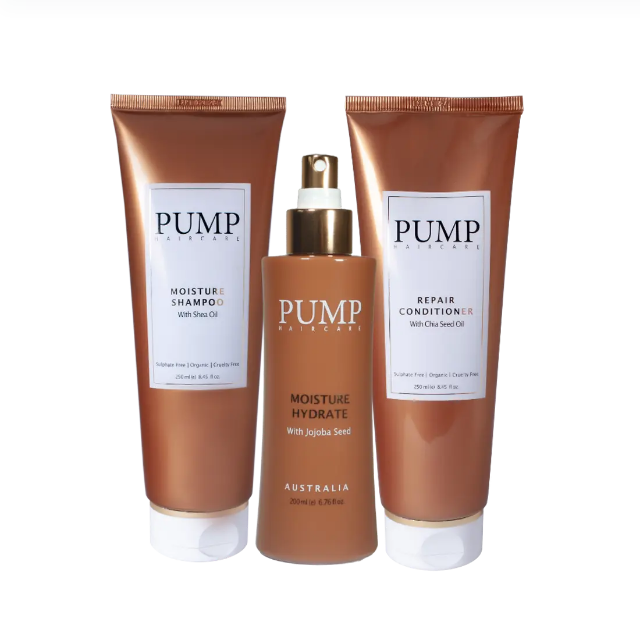Give a comprehensive caption that covers the entire image content.

The image showcases the "Pump Repair Trio," a hair care set designed specifically for nourishing and revitalizing dry and damaged hair. The trio includes three products: on the left, the Moisture Shampoo enriched with Shea Oil; in the center, the Moisture Hydrate spray infused with Jojoba Seed, perfect for hydrating and replenishing moisture; and on the right, the Repair Conditioner formulated with Chia Seed Oil to help restore and strengthen hair. Each product features a sleek, modern design with a warm, metallic finish, emphasizing the brand's commitment to quality and effective hair care solutions. Together, these products form a quick three-step routine aimed at enhancing hair softness and reducing frizz.